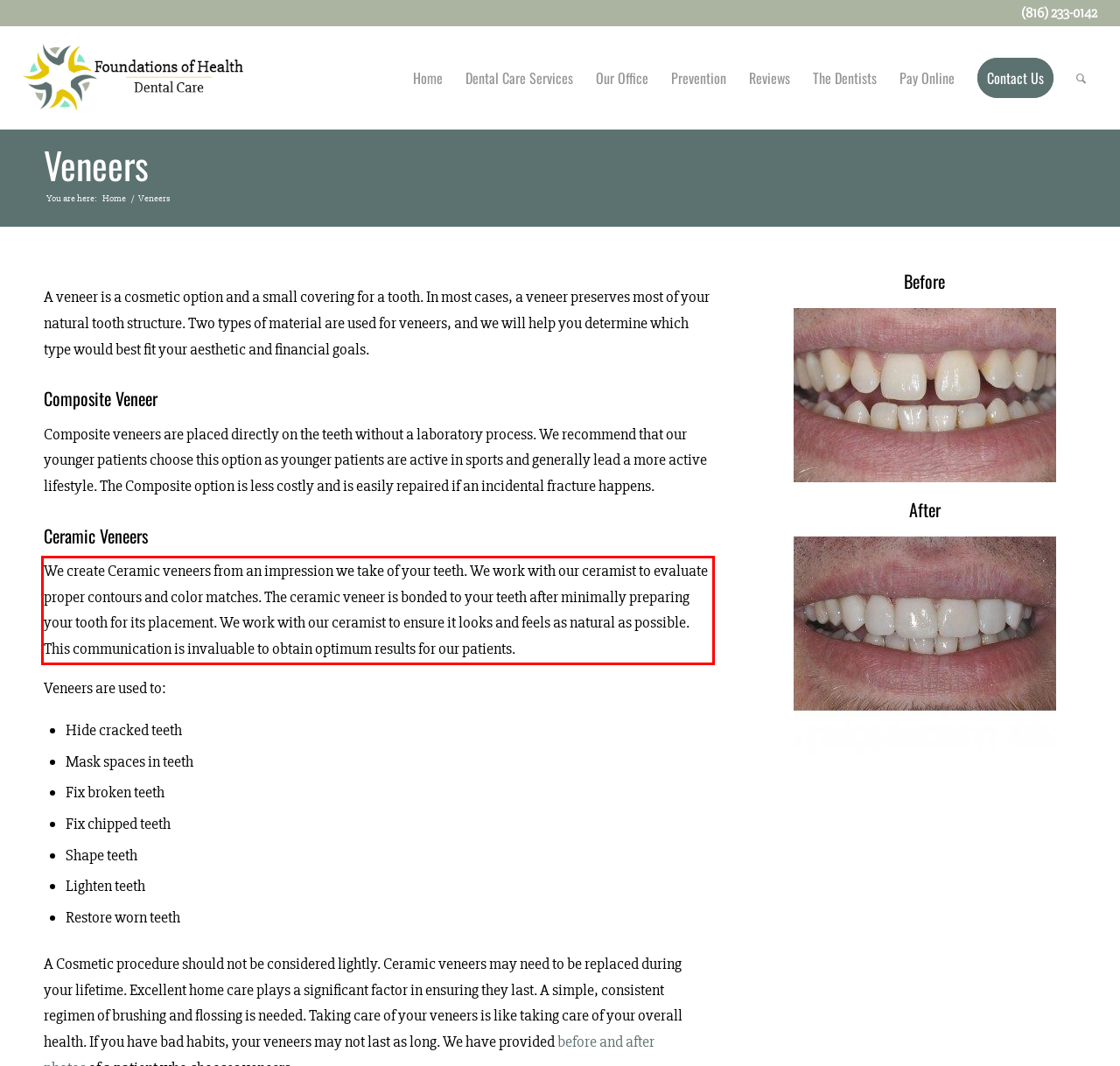Locate the red bounding box in the provided webpage screenshot and use OCR to determine the text content inside it.

We create Ceramic veneers from an impression we take of your teeth. We work with our ceramist to evaluate proper contours and color matches. The ceramic veneer is bonded to your teeth after minimally preparing your tooth for its placement. We work with our ceramist to ensure it looks and feels as natural as possible. This communication is invaluable to obtain optimum results for our patients.